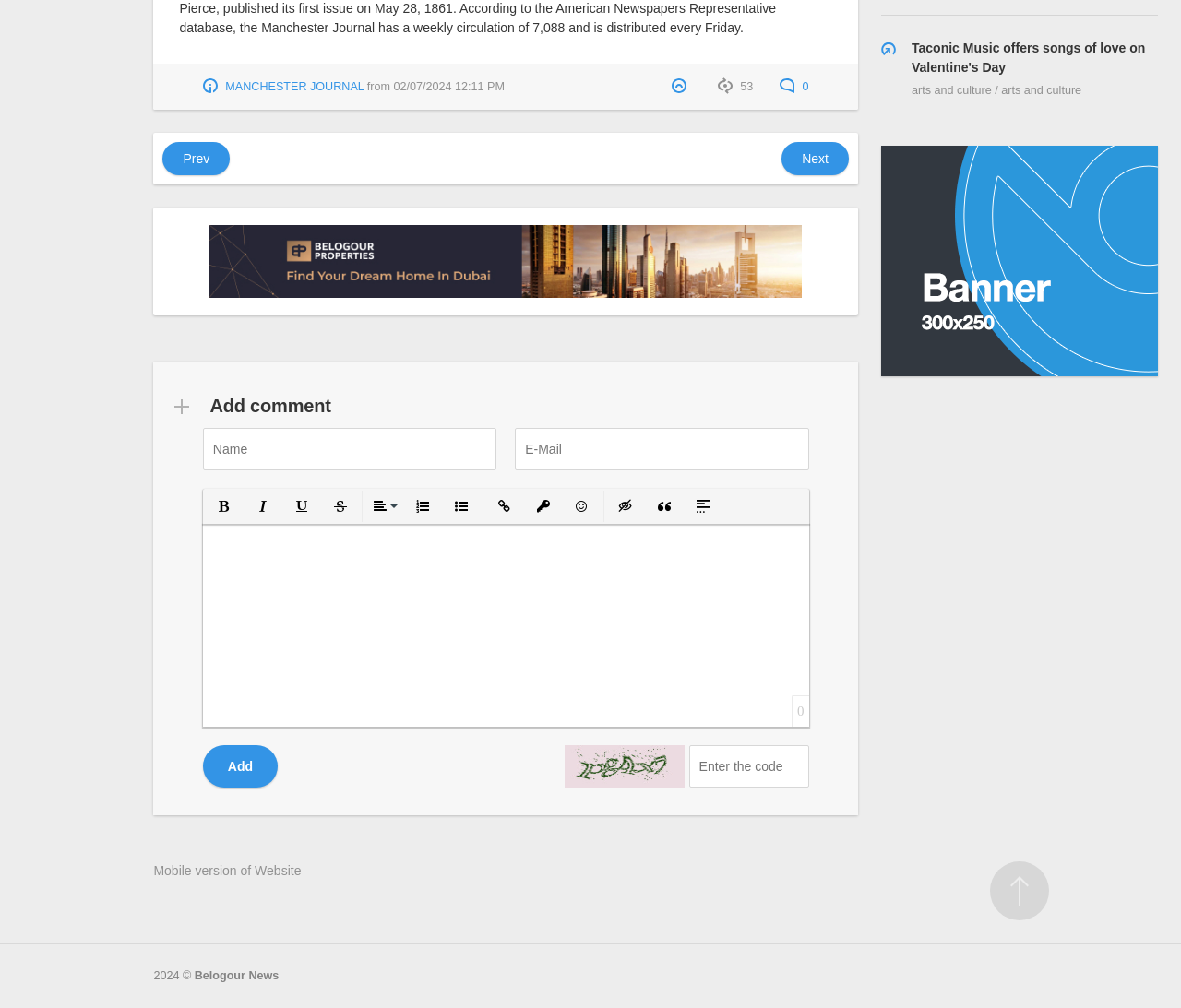Locate the bounding box for the described UI element: "Mobile version of Website". Ensure the coordinates are four float numbers between 0 and 1, formatted as [left, top, right, bottom].

[0.13, 0.857, 0.255, 0.871]